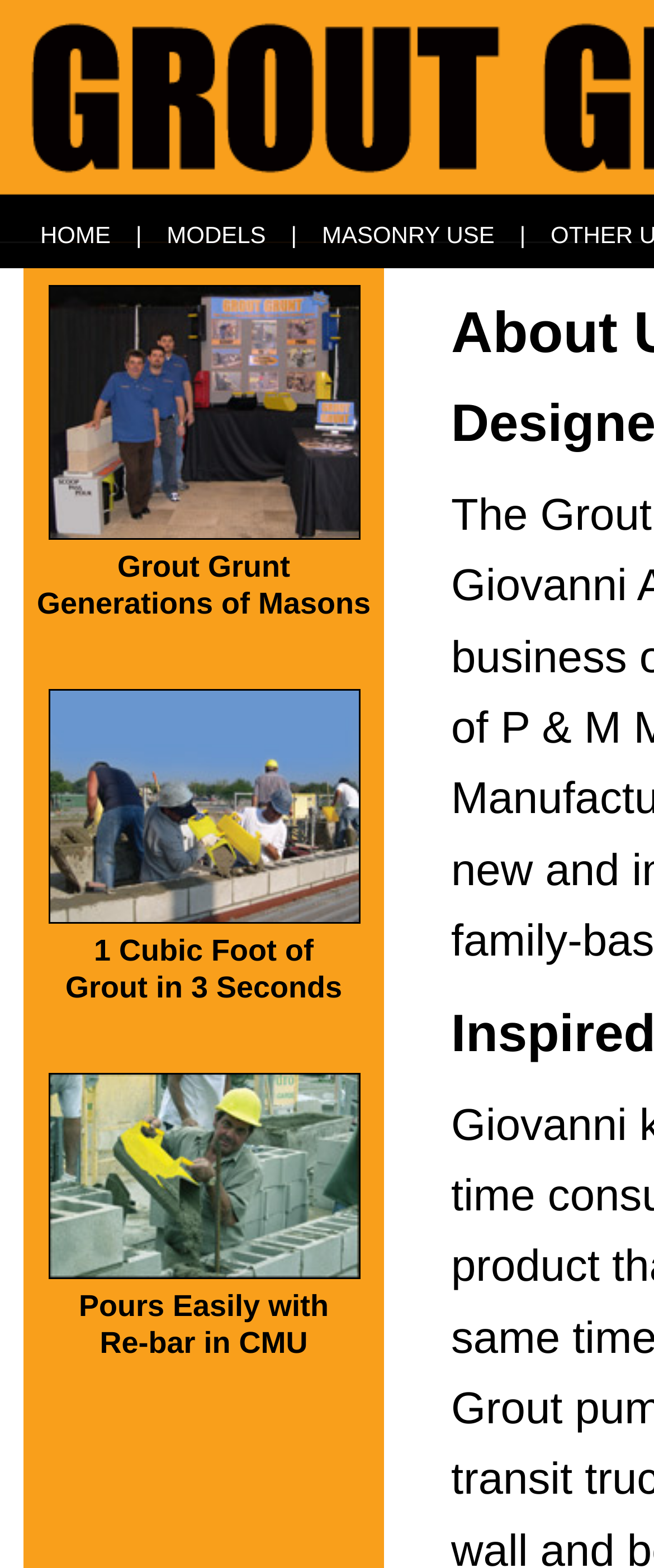Create a full and detailed caption for the entire webpage.

The webpage is about Grout Grunt, a unique hand-delivered grouting tool. At the top, there is a navigation menu with four links: "HOME", a separator, "MODELS", and "MASONRY USE". Below the navigation menu, there is a large photo of the inventors, taking up about half of the screen width. 

To the right of the photo, there is a heading "Grout Grunt" followed by a subheading "Generations of Masons". Below the subheading, there is another image showing someone passing a Grout Grunt tool. 

Further down, there is a section describing the benefits of Grout Grunt. It starts with a text "1 Cubic Foot of" followed by "Grout in 3 Seconds", indicating the tool's efficiency. Below this section, there is an image of Grout Grunt being used to fill concrete blocks. 

Finally, at the bottom, there is a text "Pours Easily with" followed by "Re-bar in CMU", highlighting the tool's ease of use and its application in masonry work. Overall, the webpage is focused on showcasing the Grout Grunt tool and its benefits for masons.